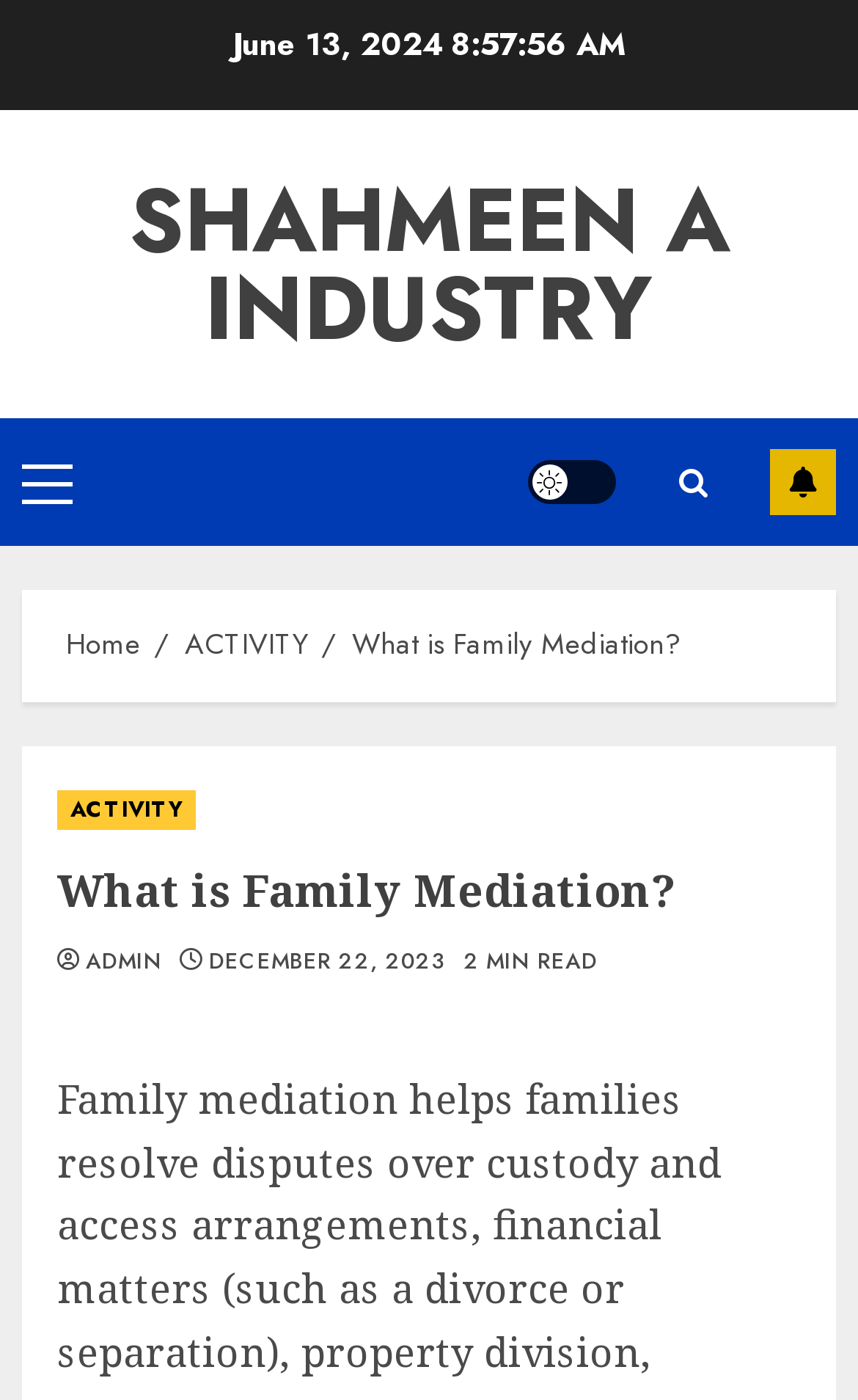Please specify the coordinates of the bounding box for the element that should be clicked to carry out this instruction: "Toggle the 'Light/Dark Button'". The coordinates must be four float numbers between 0 and 1, formatted as [left, top, right, bottom].

[0.615, 0.329, 0.718, 0.36]